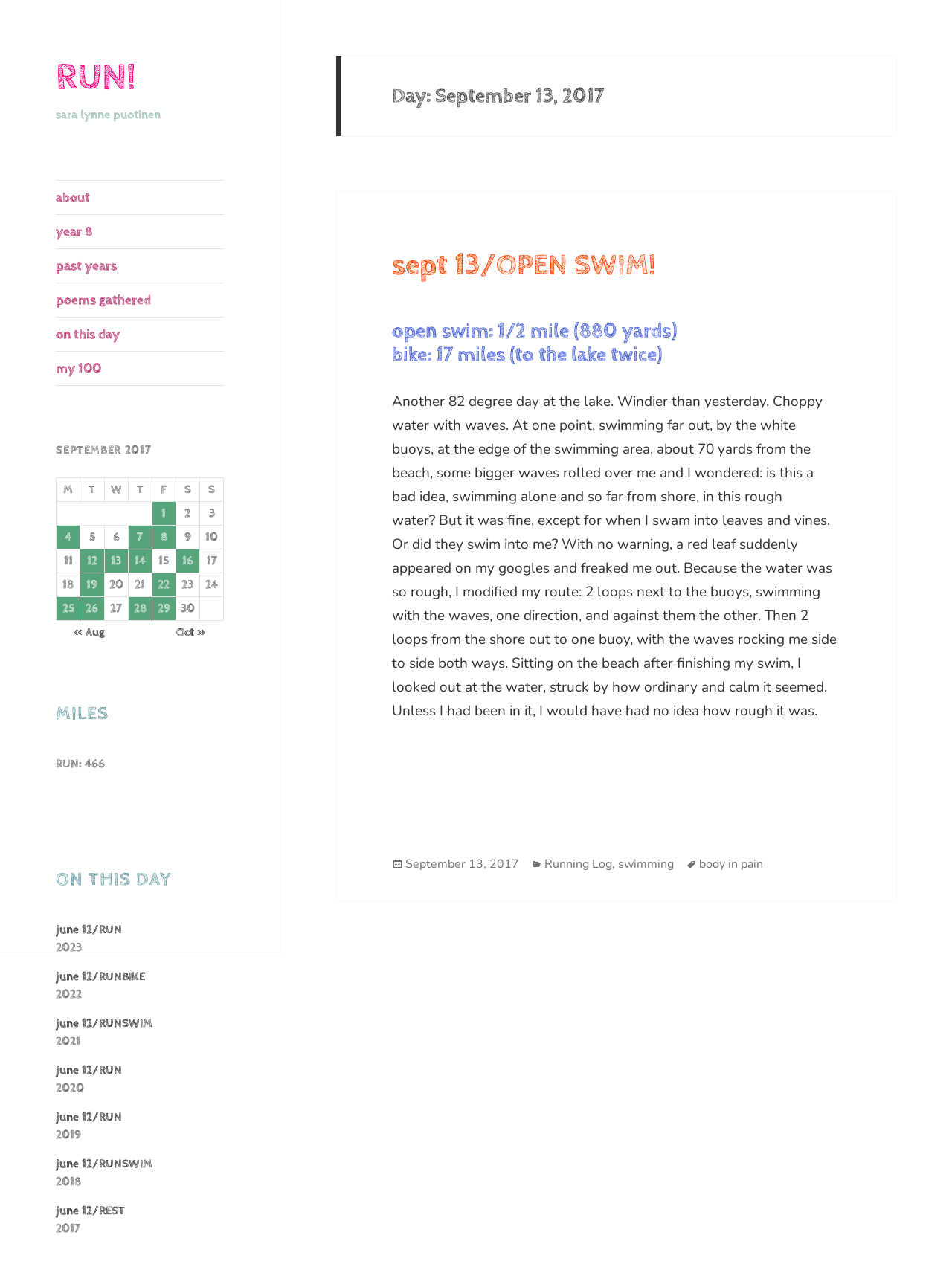How many posts were published on September 13, 2017?
Give a comprehensive and detailed explanation for the question.

The table 'SEPTEMBER 2017' has a row with a gridcell containing the link 'Posts published on September 13, 2017', indicating that one post was published on that day.